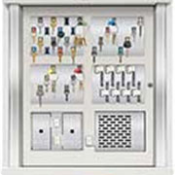What is the benefit of the colored or labeled keys?
Look at the screenshot and respond with one word or a short phrase.

Efficient key retrieval